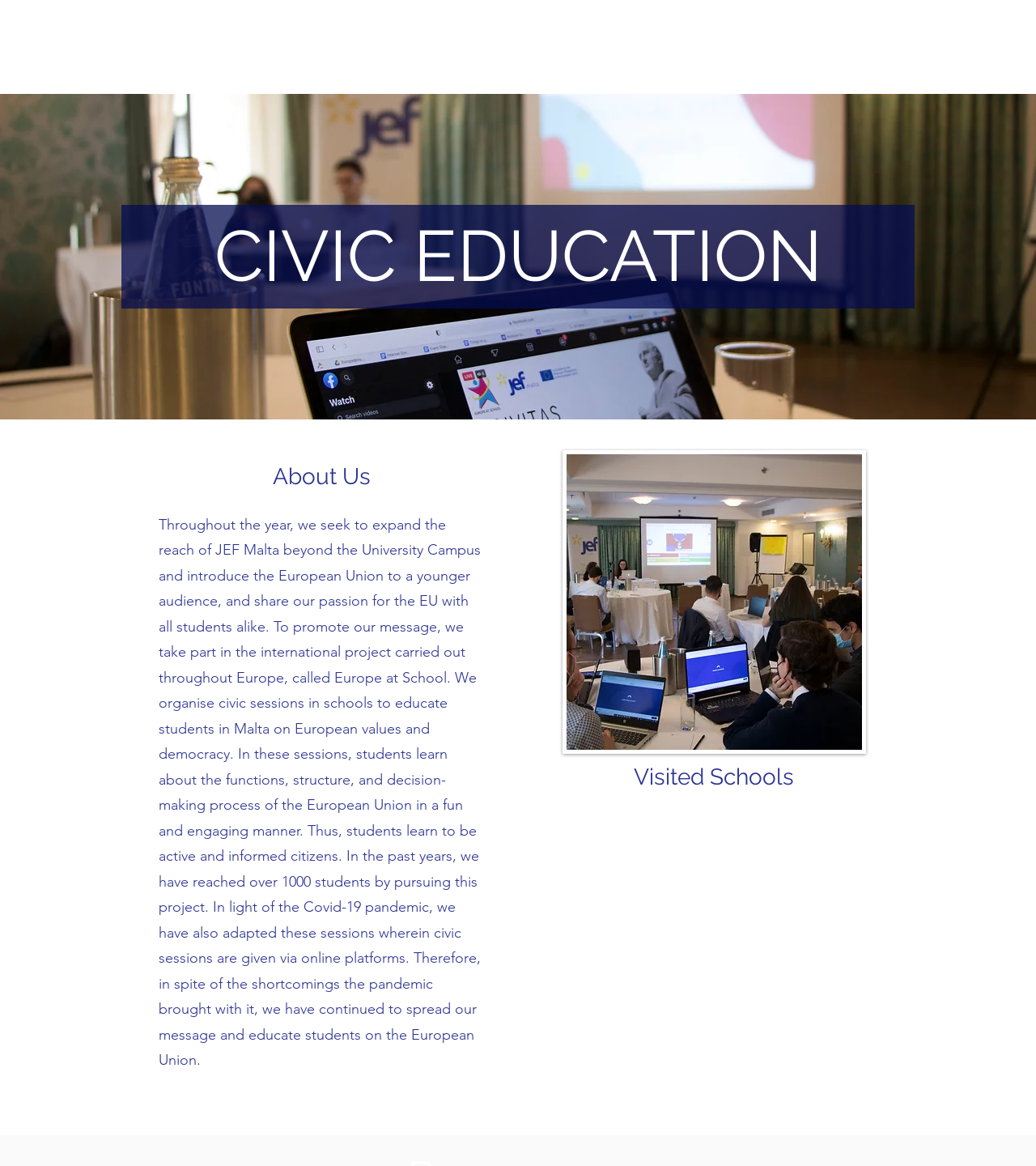Based on the element description "Home", predict the bounding box coordinates of the UI element.

[0.197, 0.028, 0.302, 0.054]